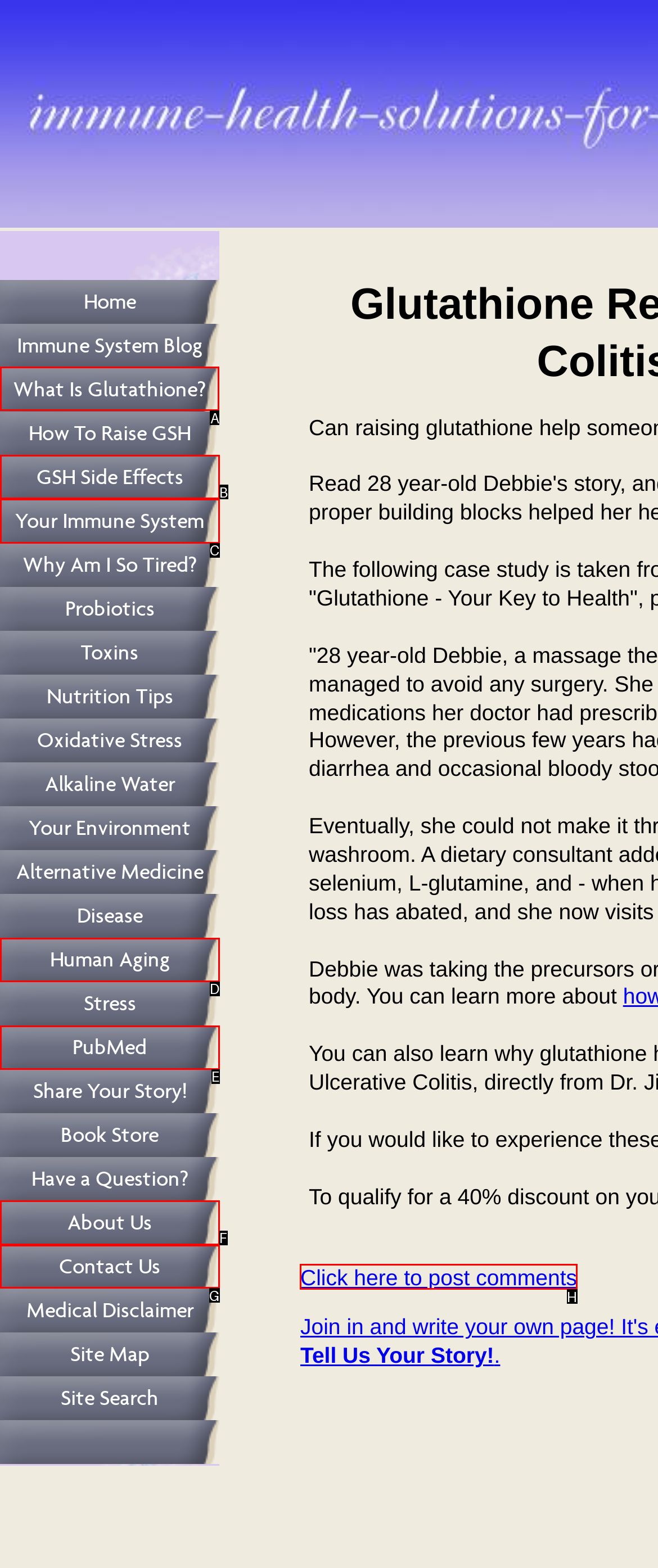Identify the correct option to click in order to complete this task: Learn about What Is Glutathione?
Answer with the letter of the chosen option directly.

A